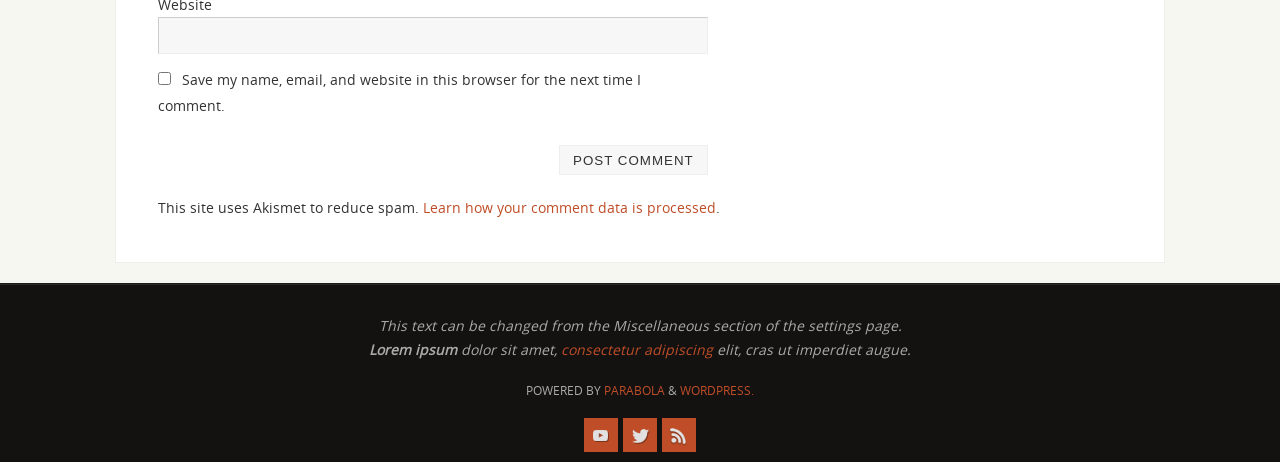Identify the bounding box for the described UI element. Provide the coordinates in (top-left x, top-left y, bottom-right x, bottom-right y) format with values ranging from 0 to 1: About Us

None